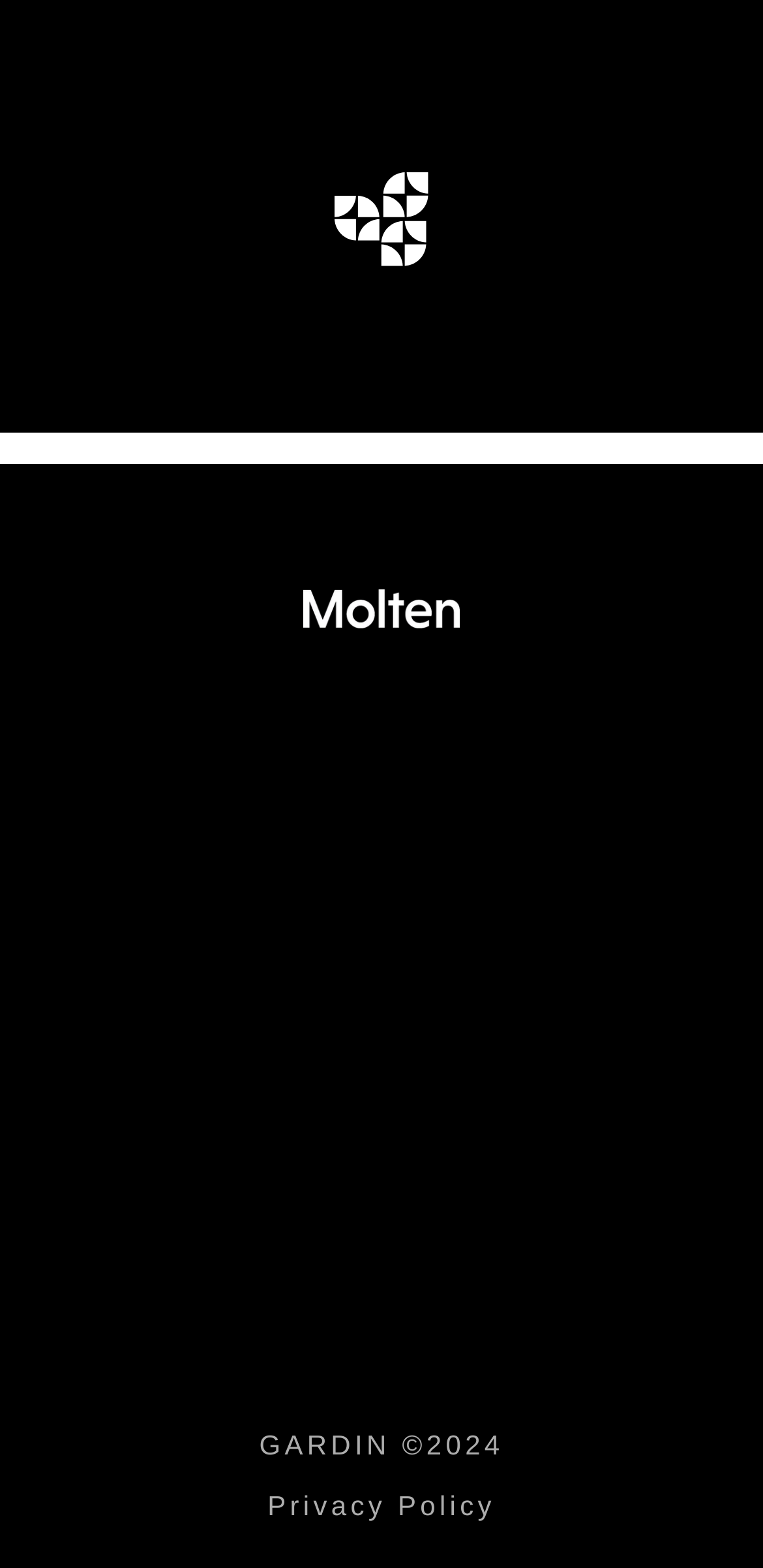Given the webpage screenshot and the description, determine the bounding box coordinates (top-left x, top-left y, bottom-right x, bottom-right y) that define the location of the UI element matching this description: alt="X"

[0.372, 0.842, 0.464, 0.894]